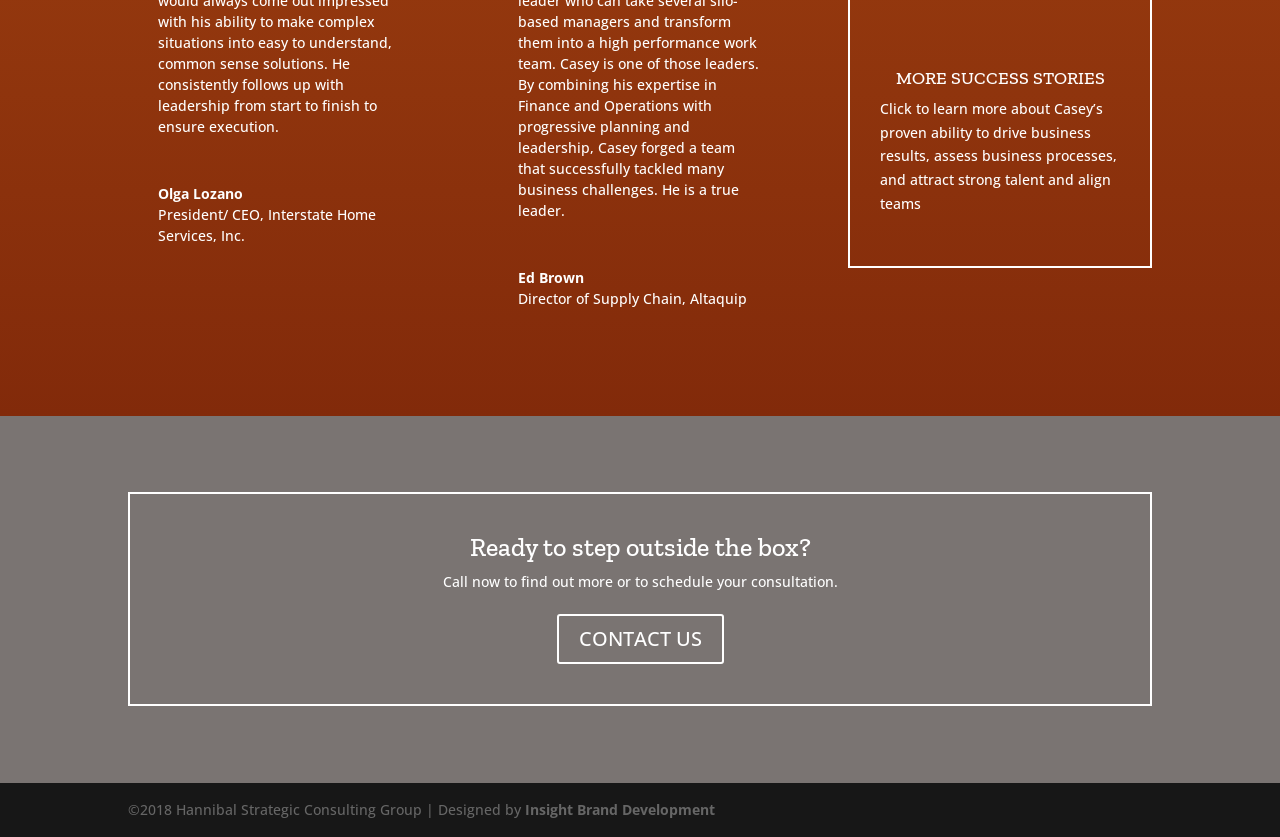Provide the bounding box coordinates of the UI element that matches the description: "MORE SUCCESS STORIES".

[0.7, 0.08, 0.863, 0.106]